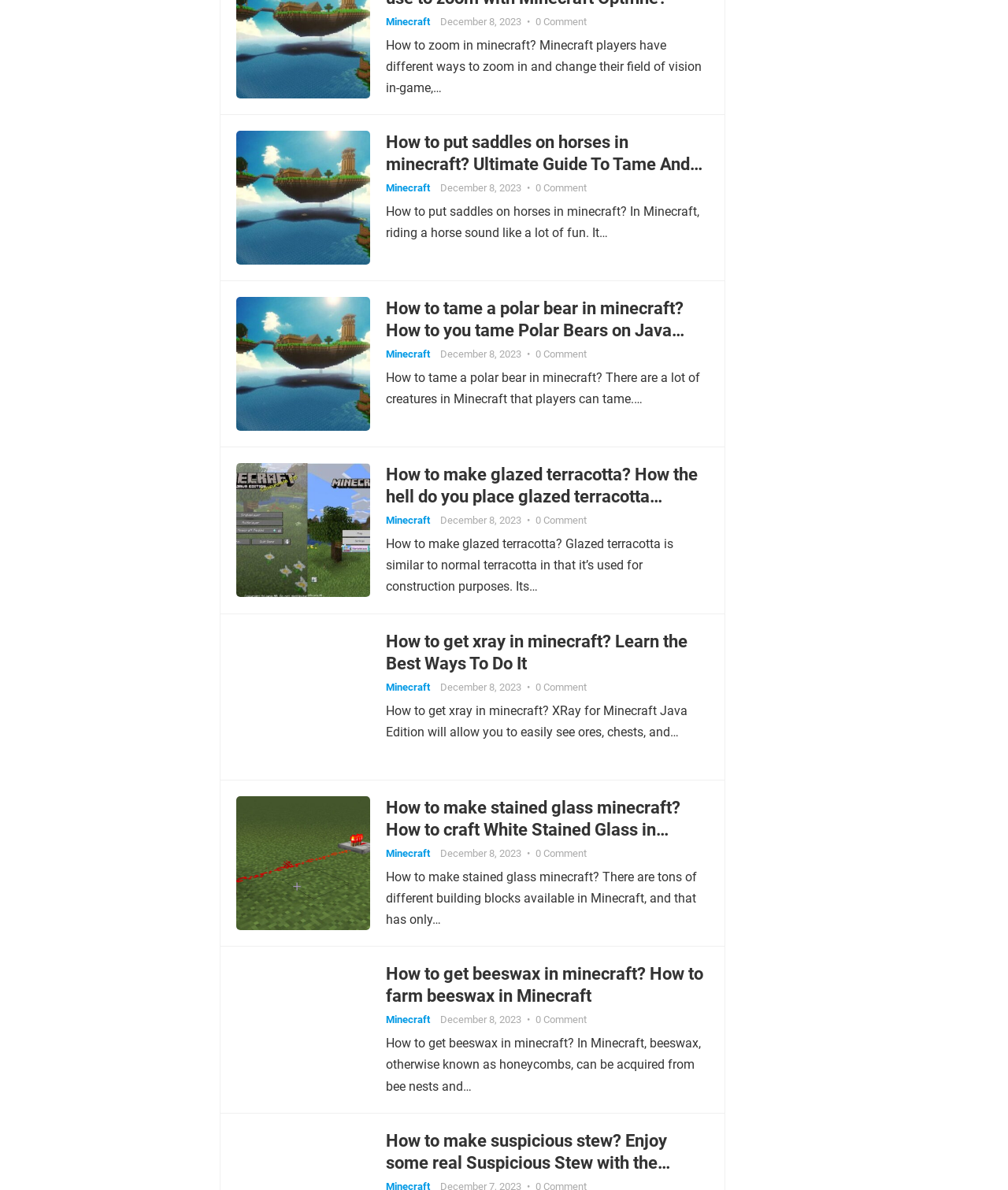What is the purpose of the '•' symbol on this webpage?
Look at the image and respond to the question as thoroughly as possible.

The '•' symbol is used as a separator between the article title, date, and comment count. It appears to be a visual separator to distinguish between different pieces of information.